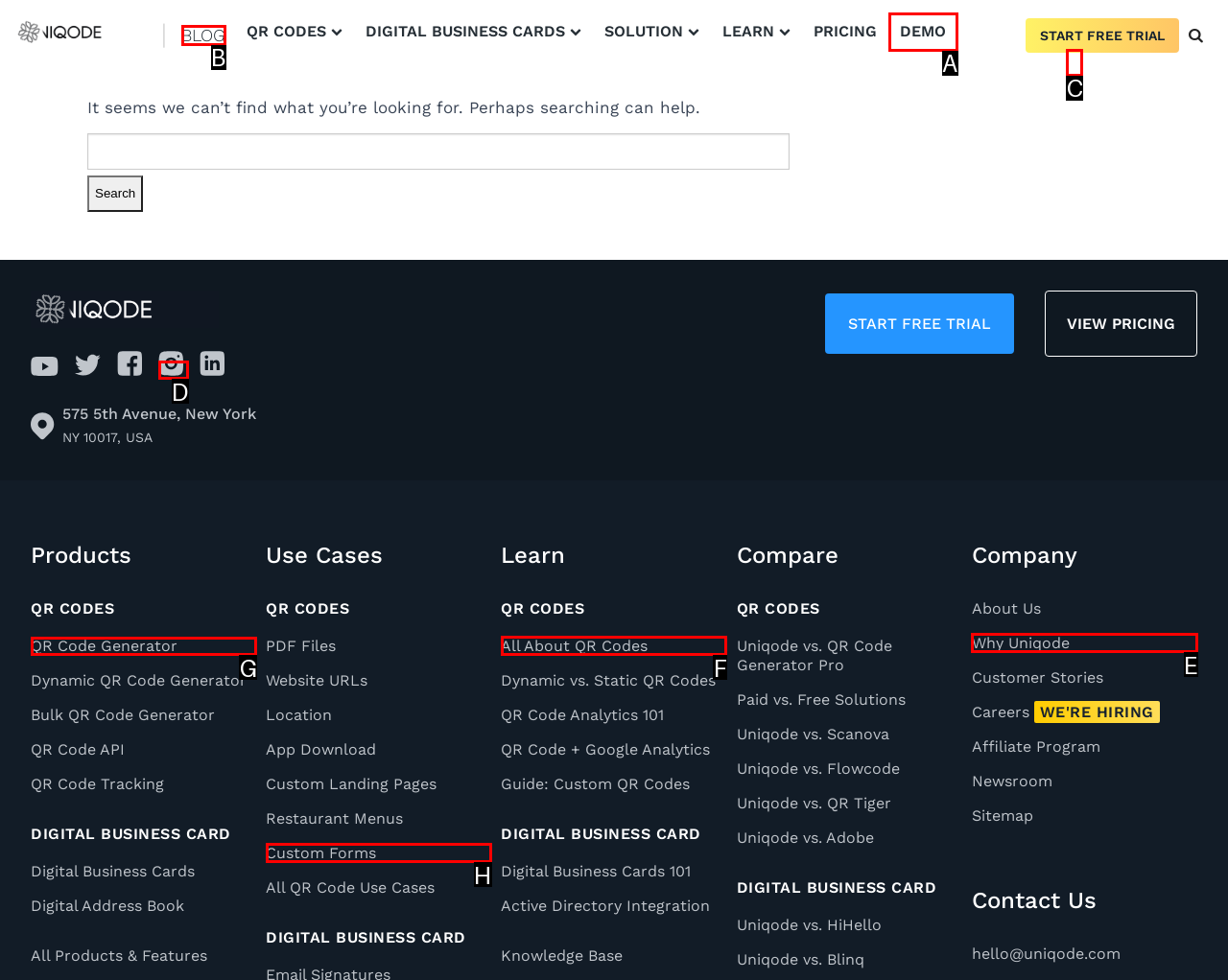Determine the letter of the UI element that you need to click to perform the task: Generate a QR code.
Provide your answer with the appropriate option's letter.

G